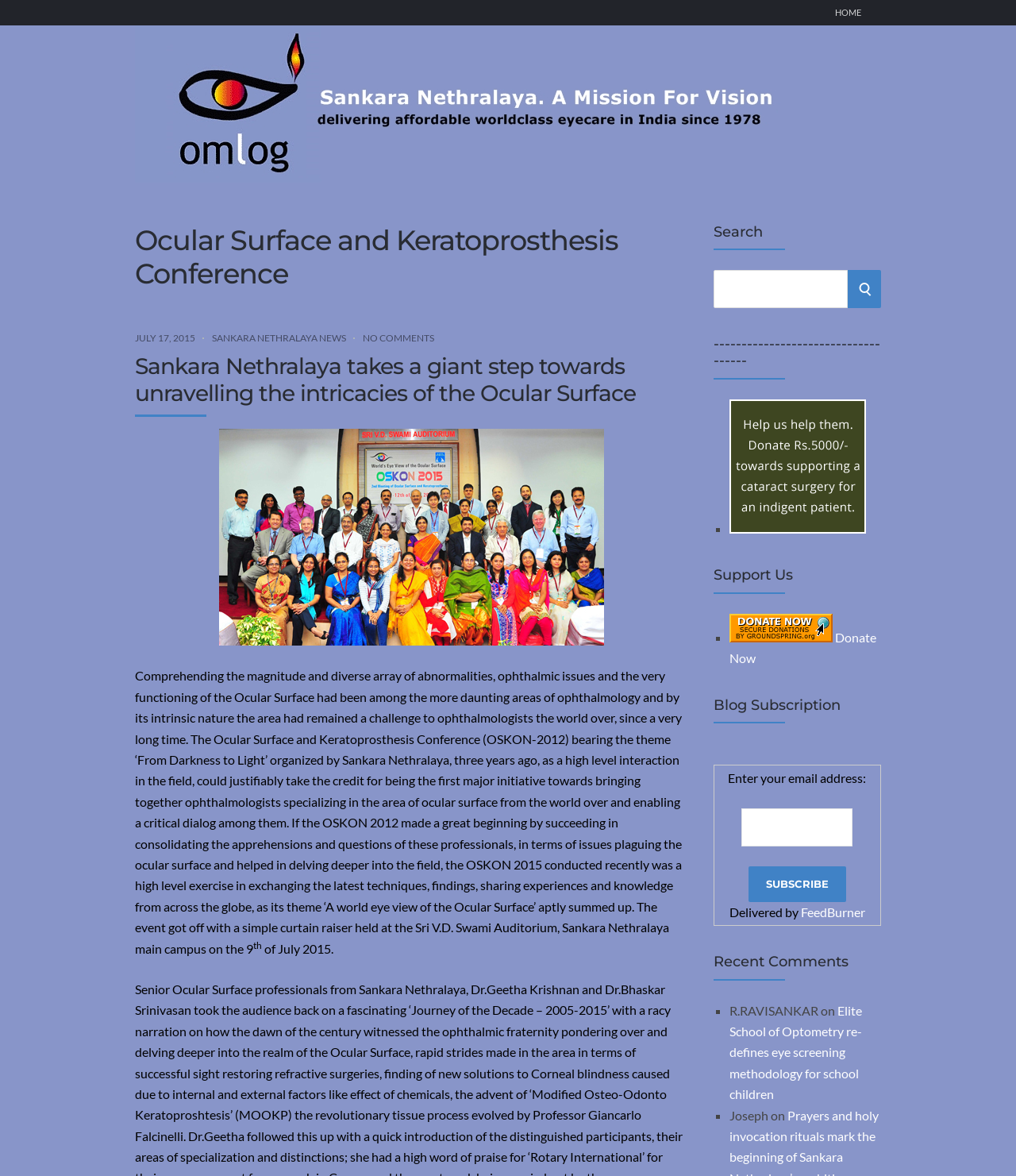Indicate the bounding box coordinates of the element that must be clicked to execute the instruction: "Donate Now". The coordinates should be given as four float numbers between 0 and 1, i.e., [left, top, right, bottom].

[0.718, 0.443, 0.852, 0.456]